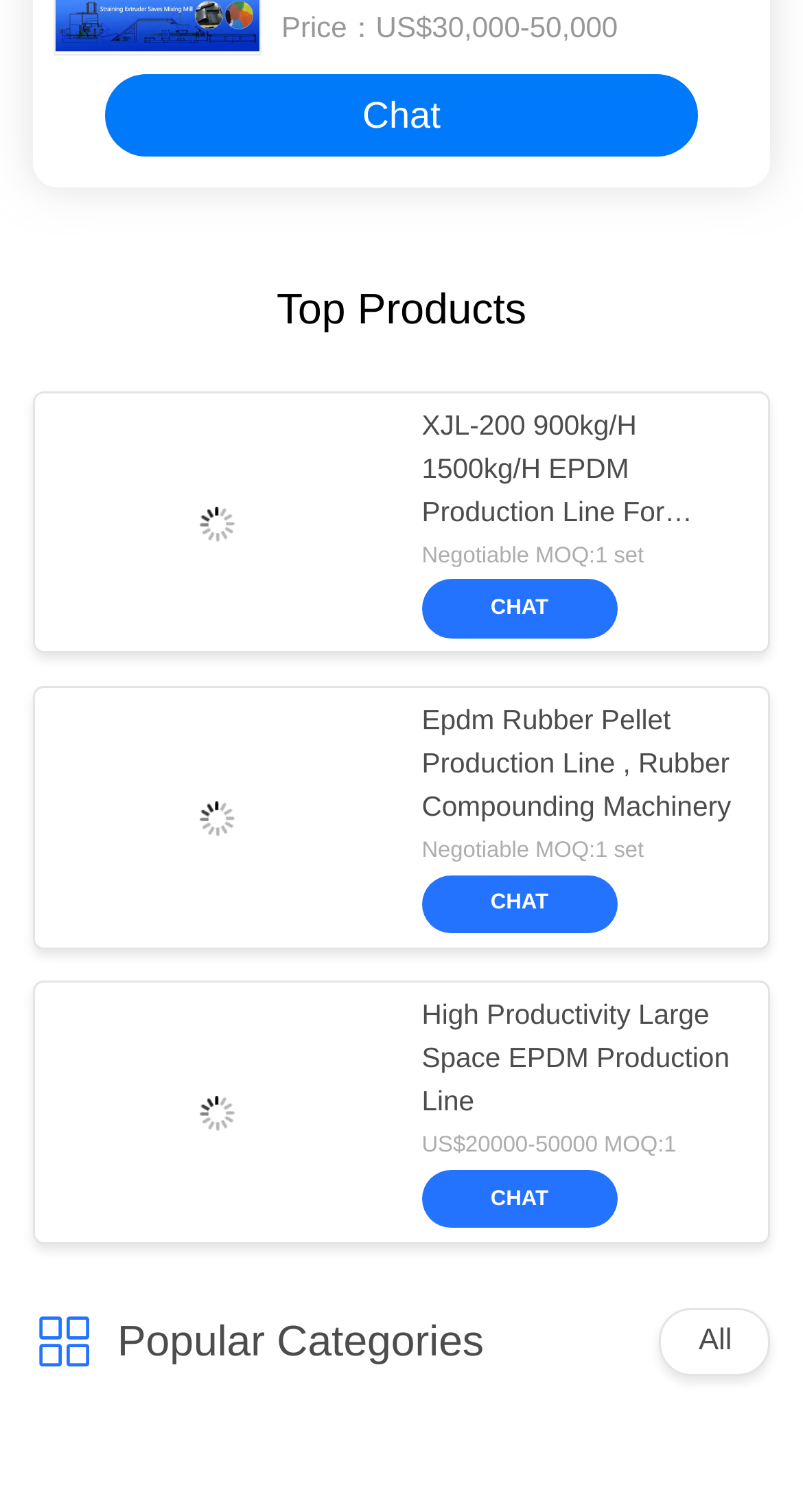Specify the bounding box coordinates of the element's region that should be clicked to achieve the following instruction: "Contact the supplier". The bounding box coordinates consist of four float numbers between 0 and 1, in the format [left, top, right, bottom].

[0.576, 0.396, 0.717, 0.411]